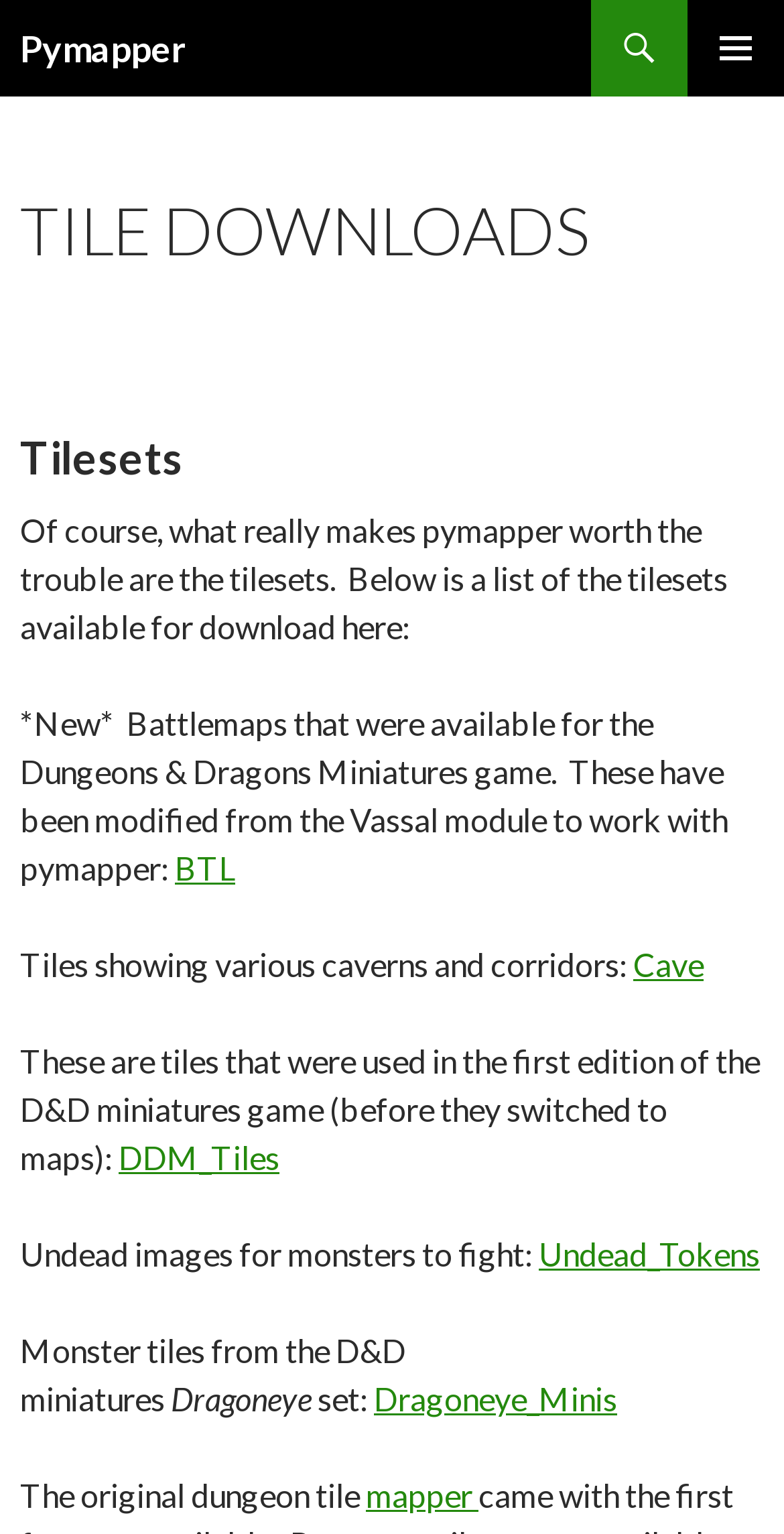Given the description "Primary Menu", provide the bounding box coordinates of the corresponding UI element.

[0.877, 0.0, 1.0, 0.063]